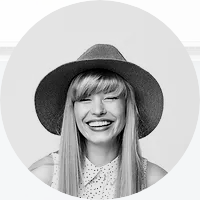What is the woman's profession?
Refer to the image and give a detailed answer to the question.

The caption identifies the woman as Mia, a designer specializing in Monaco and Côte d'Azur, which reveals her profession.